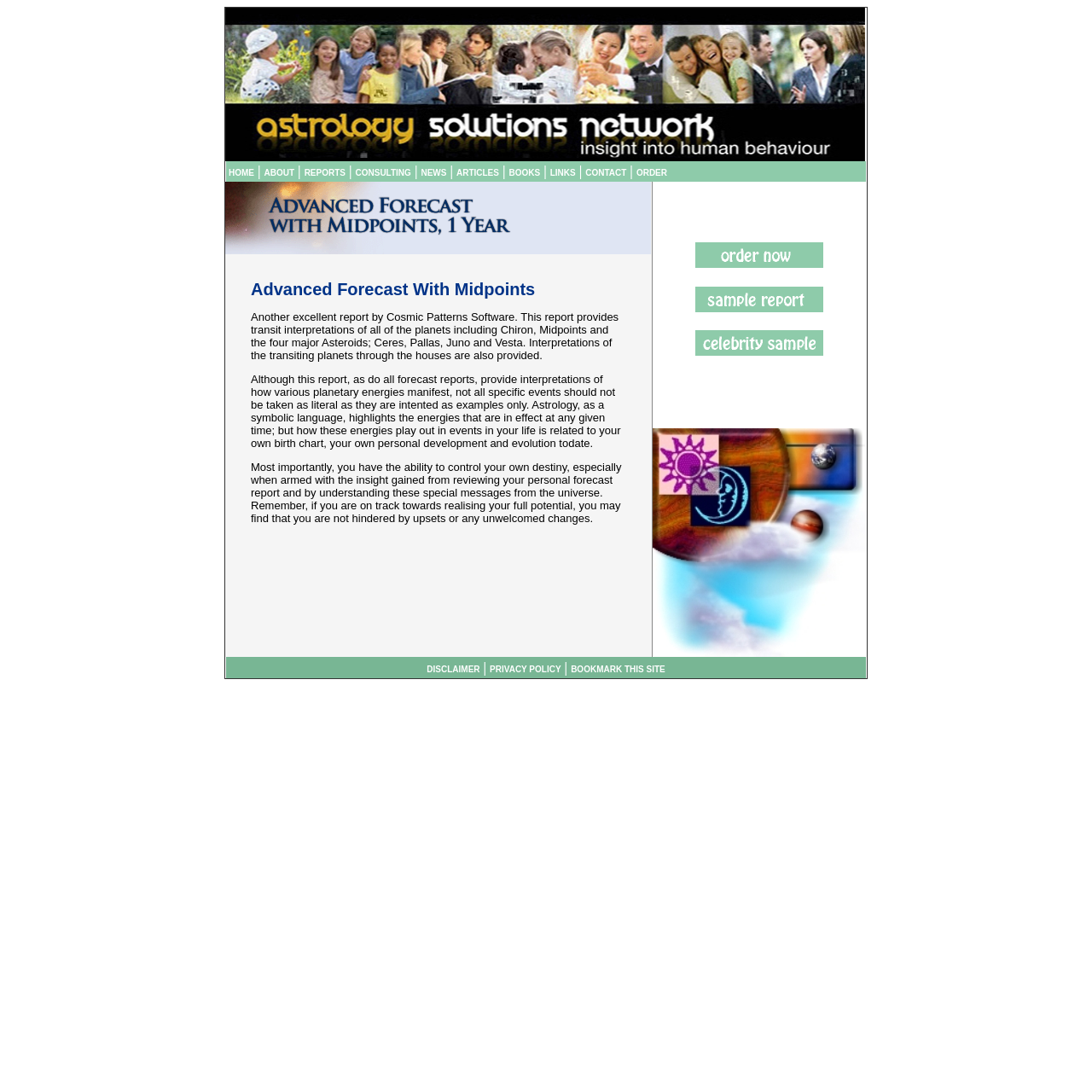What is the purpose of the astrology report?
Please give a detailed and elaborate explanation in response to the question.

I found the answer by reading the text on the webpage, which states that the astrology report provides insight into personal development and evolution, and allows individuals to control their own destiny. The report highlights the energies that are in effect at any given time and provides examples of how these energies may play out in events in one's life.